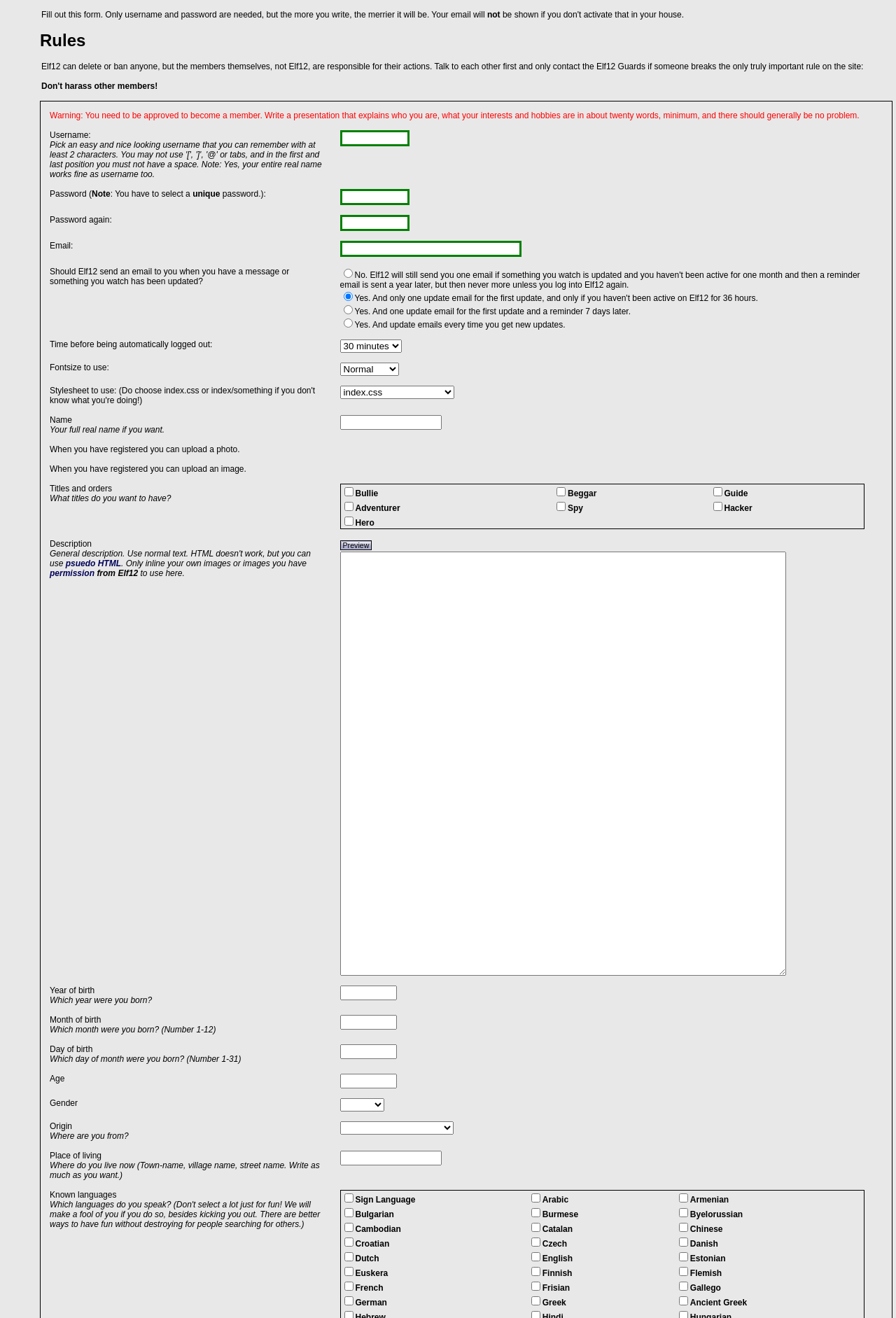How many title options are available?
Please answer the question with a detailed and comprehensive explanation.

In the table that asks 'What titles do you want to have?', there are 6 title options available: 'Bullie', 'Beggar', 'Guide', 'Adventurer', 'Spy', and 'Hero'. These options can be selected using the checkboxes provided.